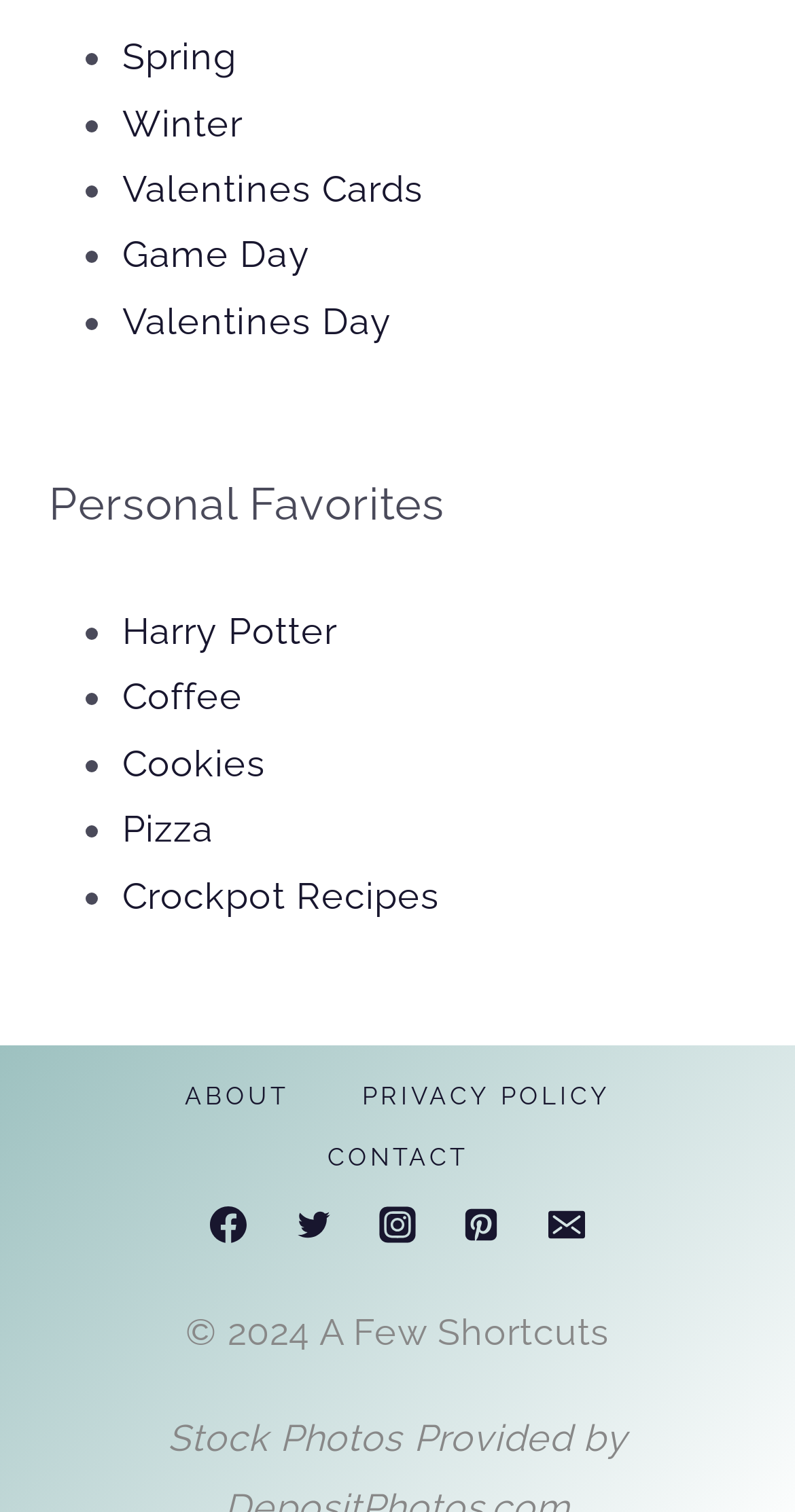Provide a single word or phrase to answer the given question: 
How many social media links are present in the footer?

5